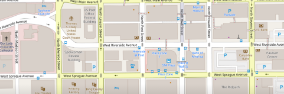What is the purpose of the route indicators on the map?
Refer to the image and provide a thorough answer to the question.

The map features route indicators, which are useful for visitors or constituents looking to navigate the city, suggesting that the purpose of these indicators is to help individuals navigate the city.